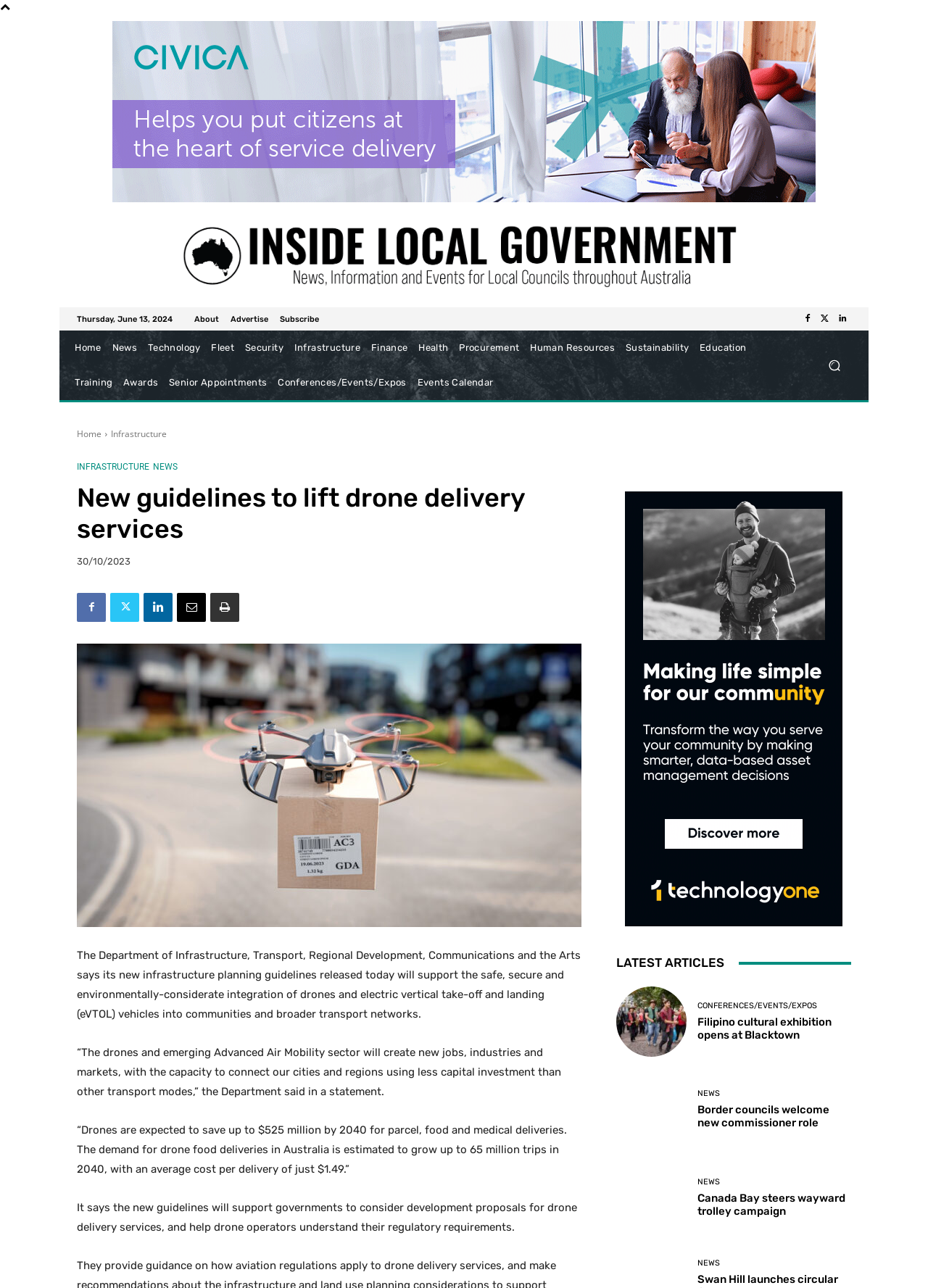Please locate the bounding box coordinates of the element that should be clicked to complete the given instruction: "Check the 'LATEST ARTICLES' section".

[0.664, 0.739, 0.917, 0.756]